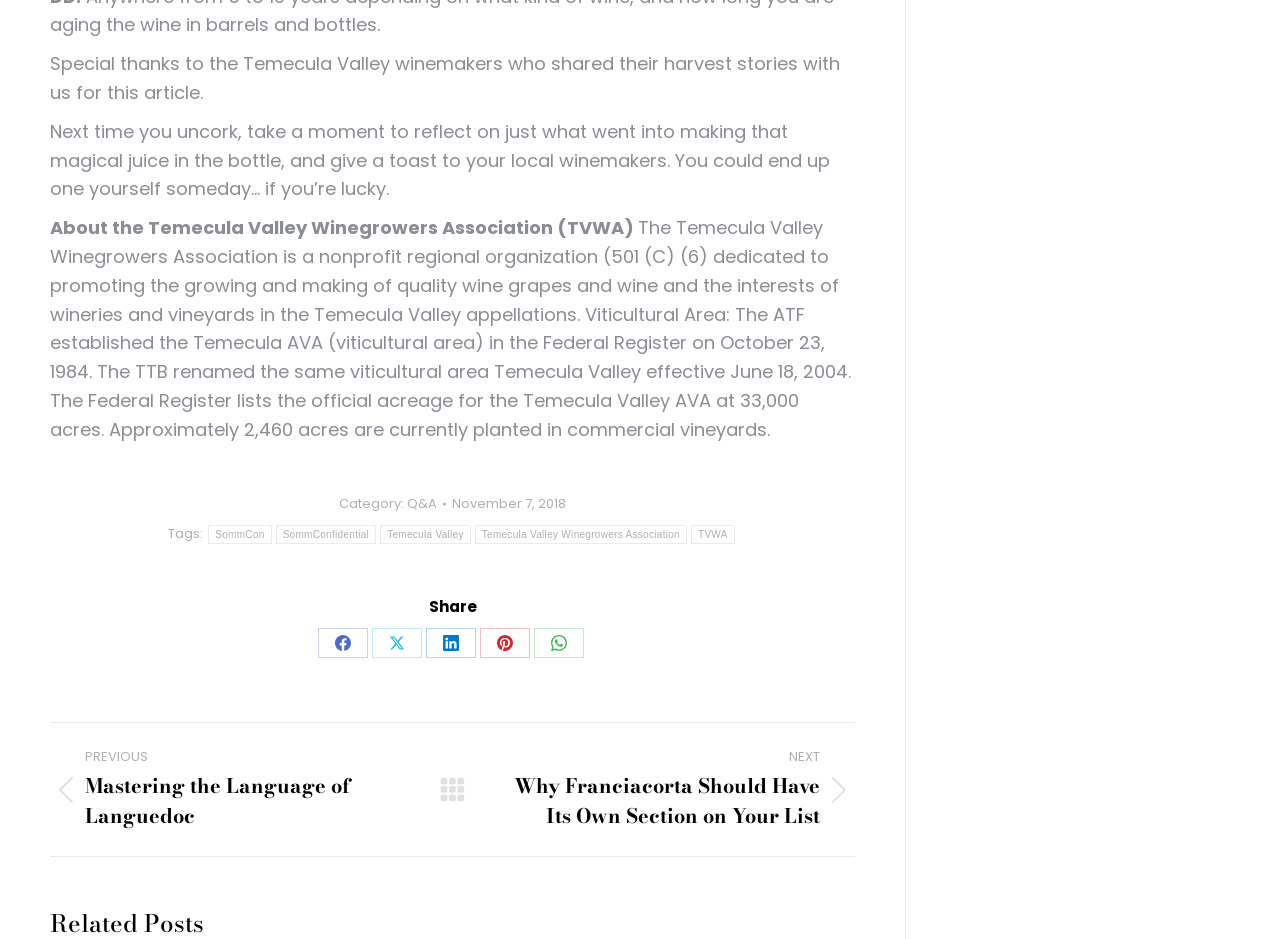Given the description: "Temecula Valley", determine the bounding box coordinates of the UI element. The coordinates should be formatted as four float numbers between 0 and 1, [left, top, right, bottom].

[0.297, 0.559, 0.368, 0.579]